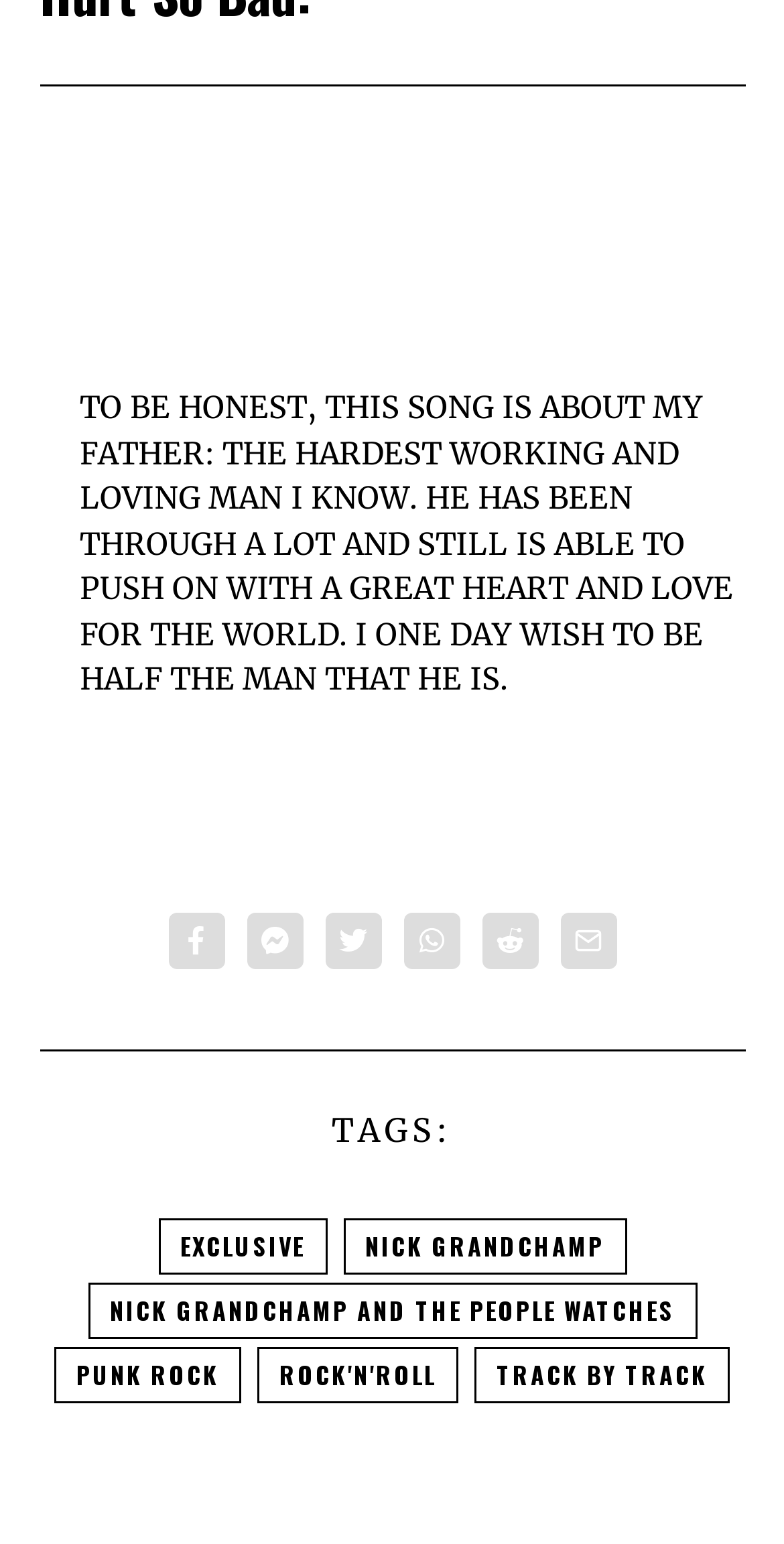Please answer the following question using a single word or phrase: 
How many social media links are present?

6